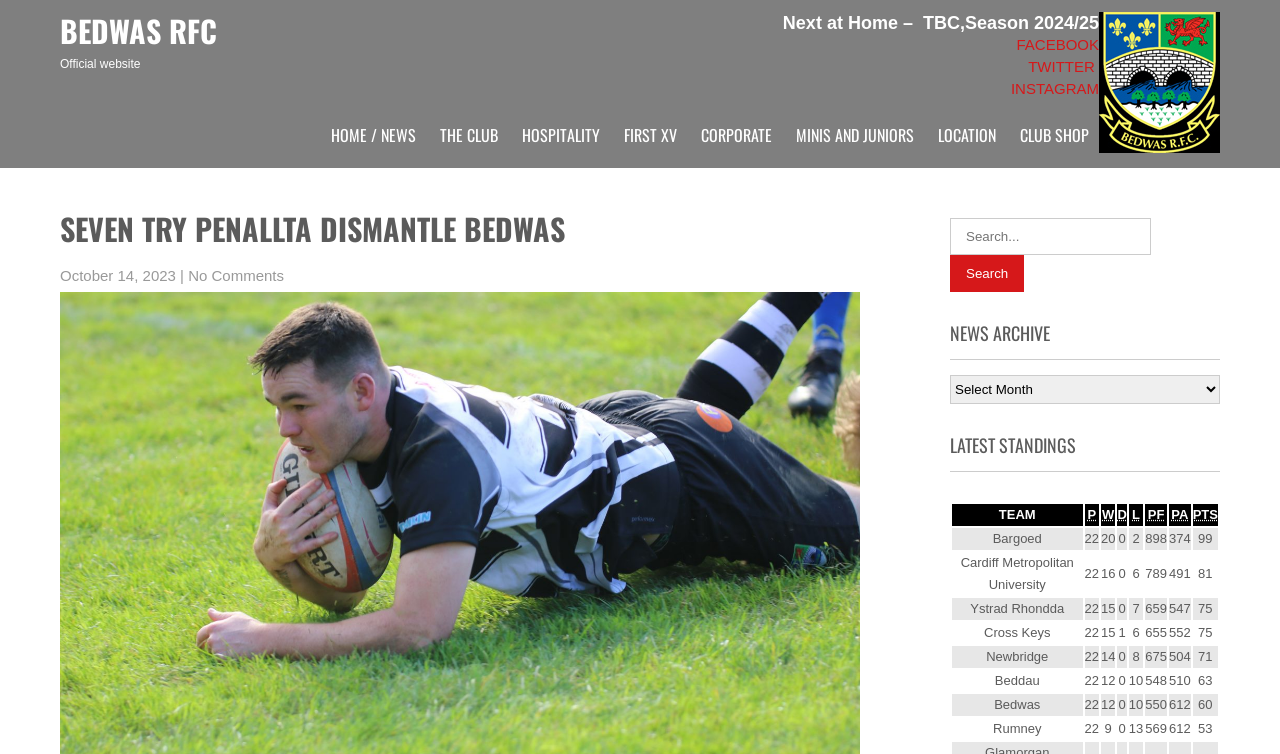What is the date of the news article?
Give a comprehensive and detailed explanation for the question.

The date of the news article can be found below the heading 'SEVEN TRY PENALLTA DISMANTLE BEDWAS'. It is written as 'October 14, 2023'.